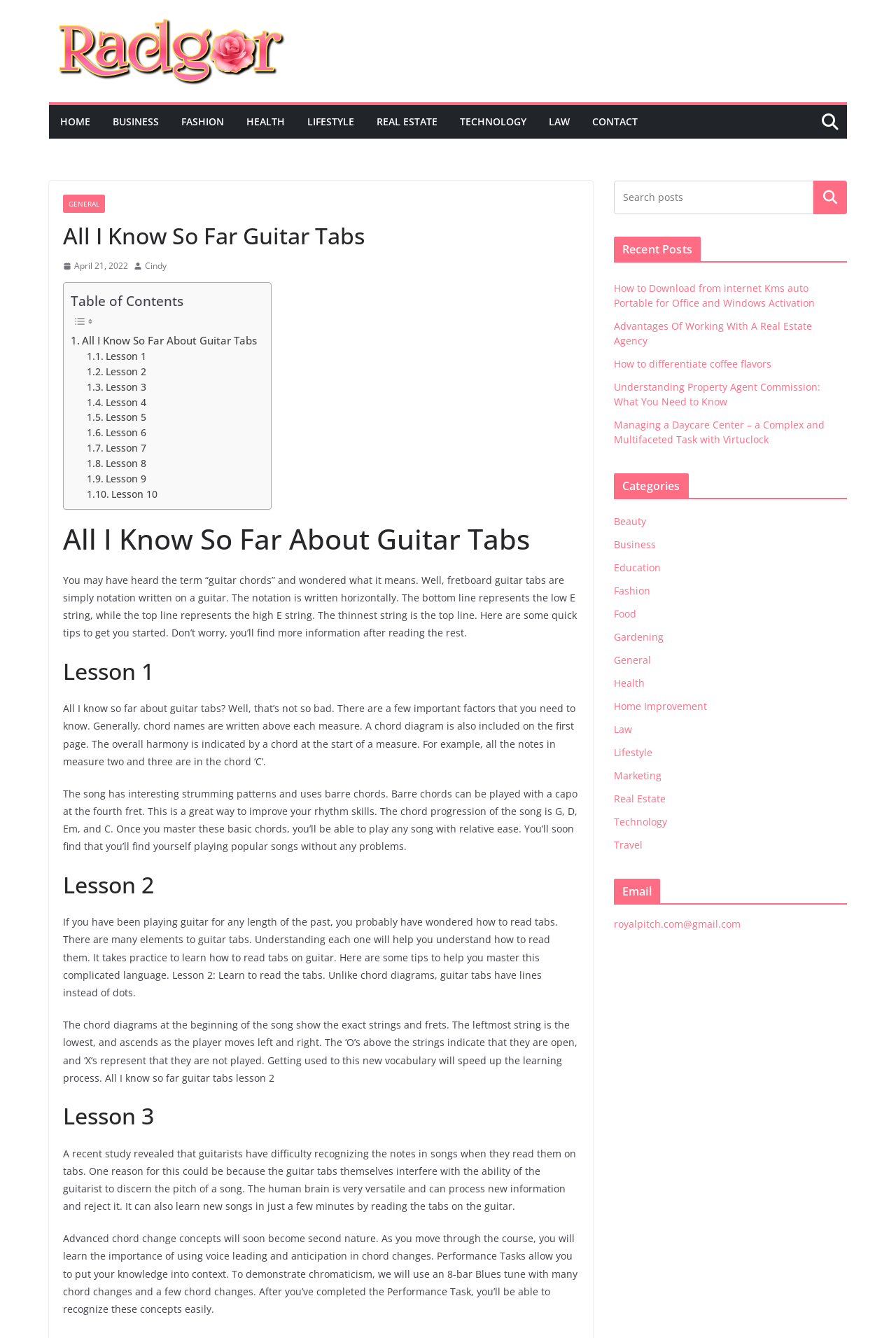Please locate the clickable area by providing the bounding box coordinates to follow this instruction: "Search for something".

[0.908, 0.135, 0.945, 0.16]